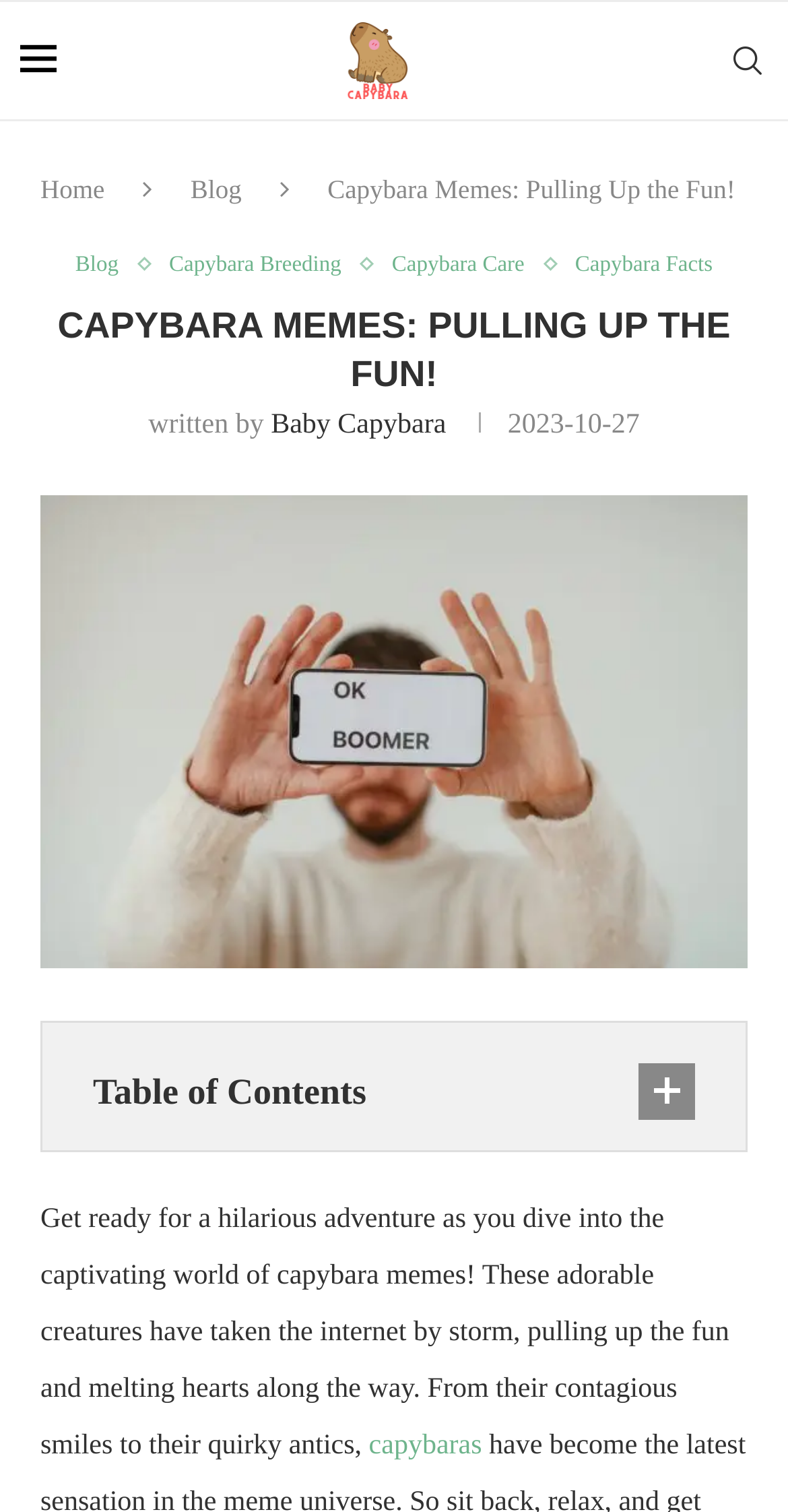Determine the main headline from the webpage and extract its text.

CAPYBARA MEMES: PULLING UP THE FUN!